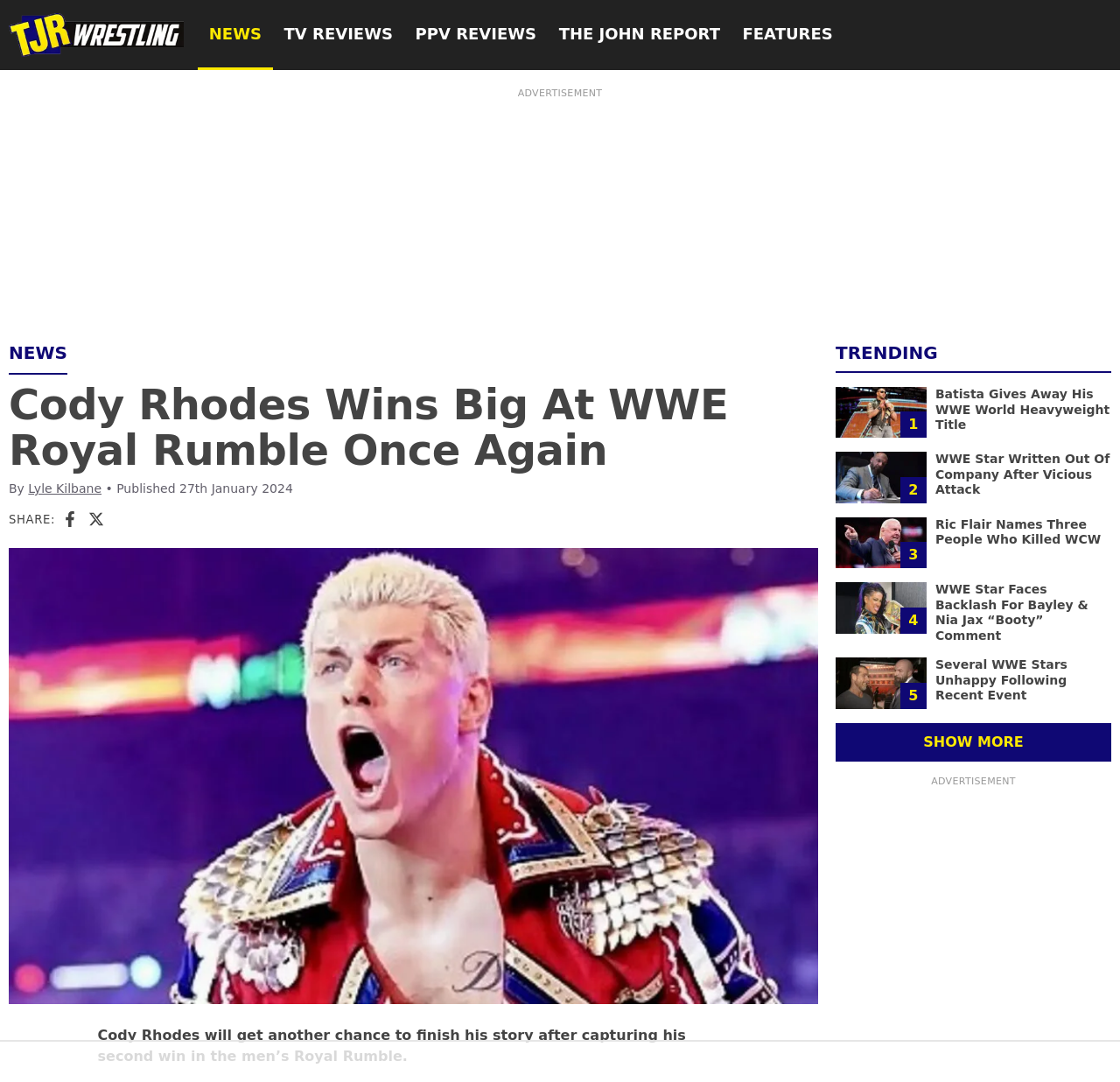Specify the bounding box coordinates of the area to click in order to follow the given instruction: "Click on the SHOW MORE button."

[0.746, 0.668, 0.992, 0.704]